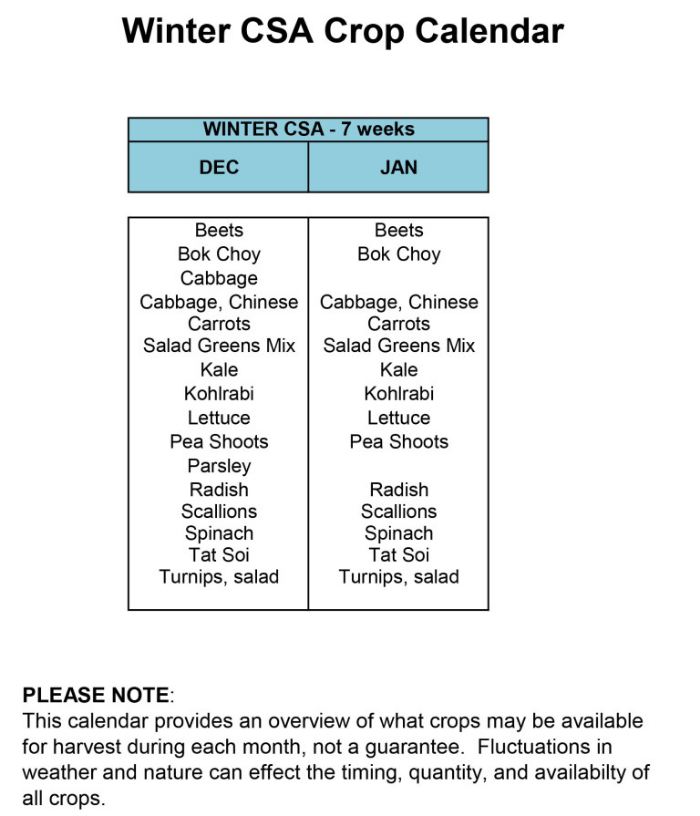Respond to the question below with a single word or phrase:
What type of vegetables are highlighted in the calendar?

Salad greens, kale, and root vegetables